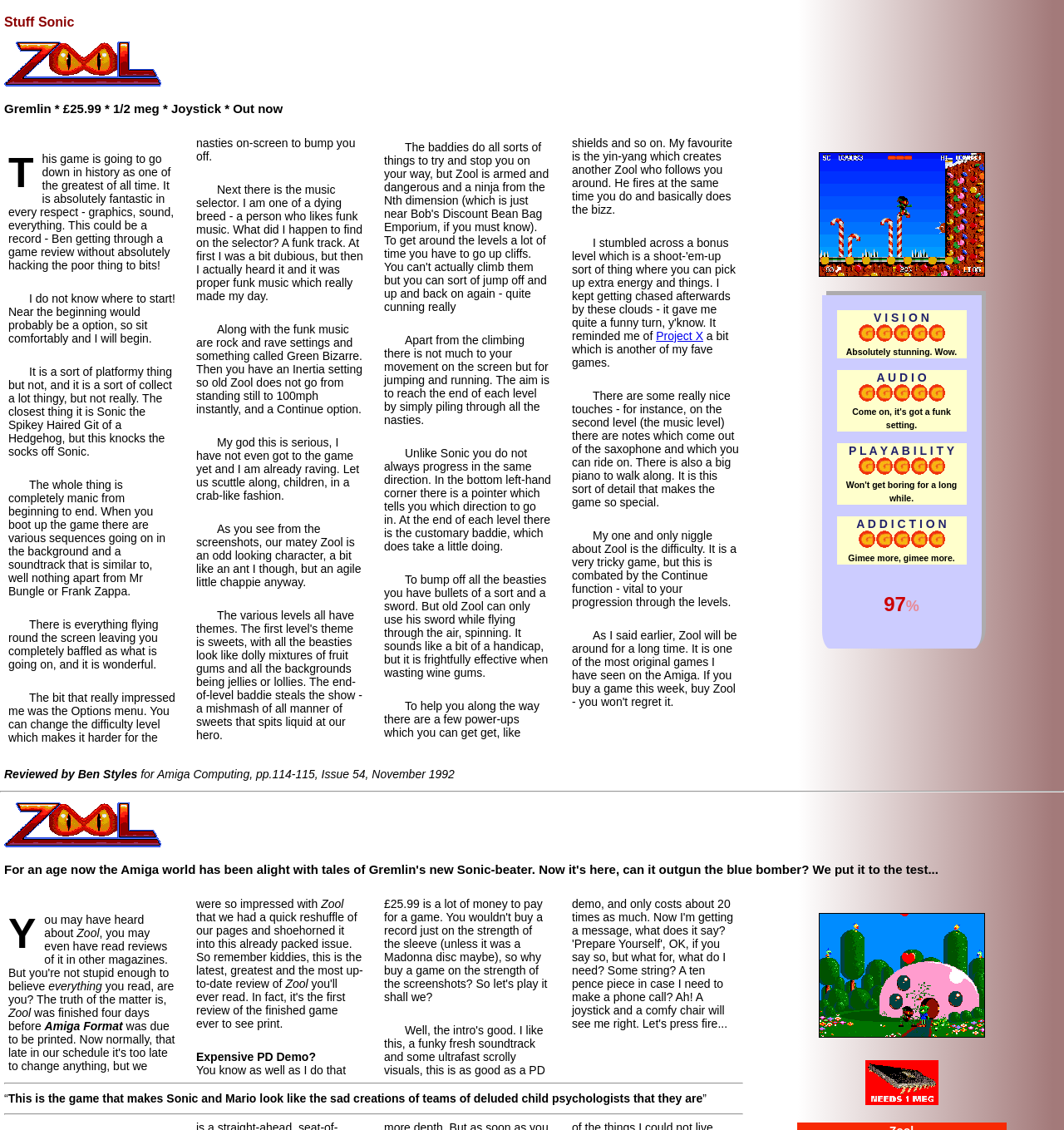What is the rating of the game in Amiga Computing?
Answer the question with just one word or phrase using the image.

97%